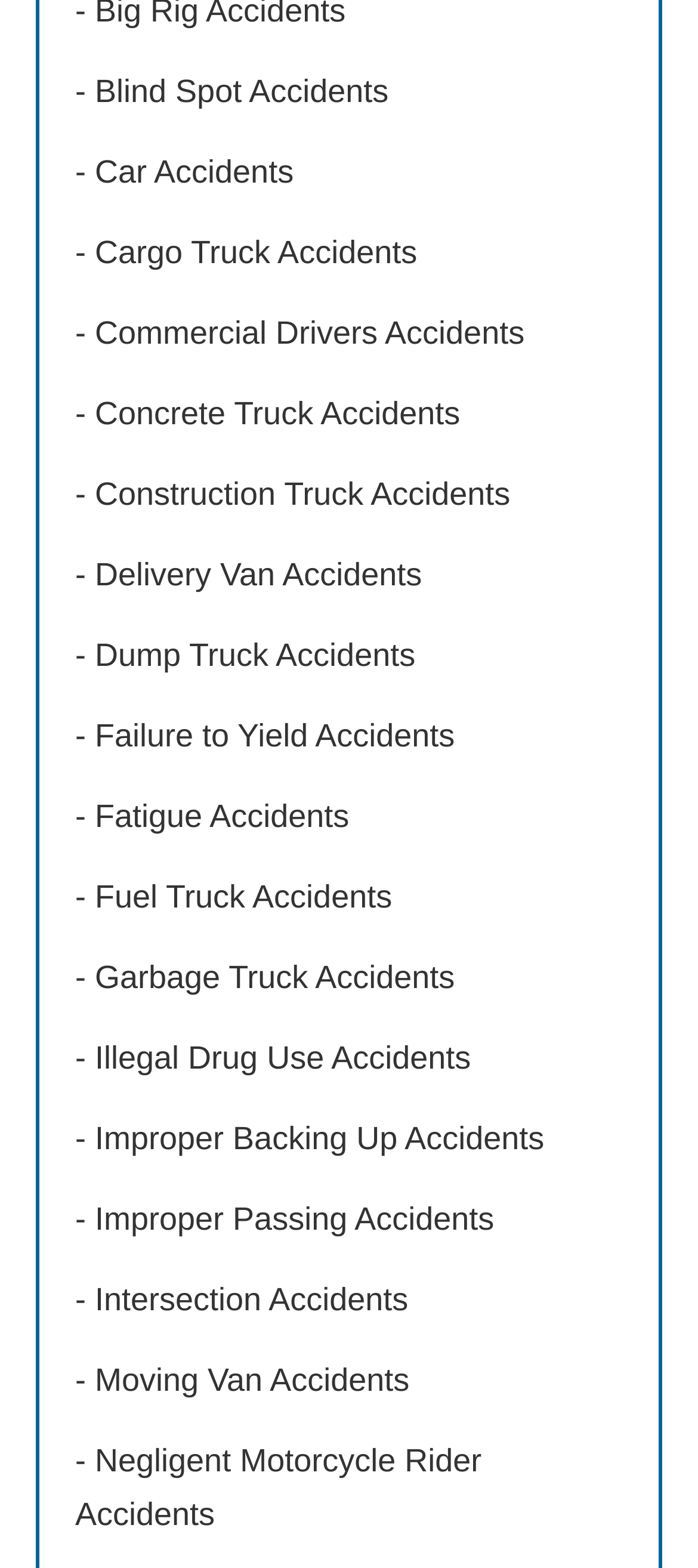Locate the bounding box coordinates of the clickable part needed for the task: "Learn about 'Commercial Drivers Accidents'".

[0.108, 0.201, 0.751, 0.223]